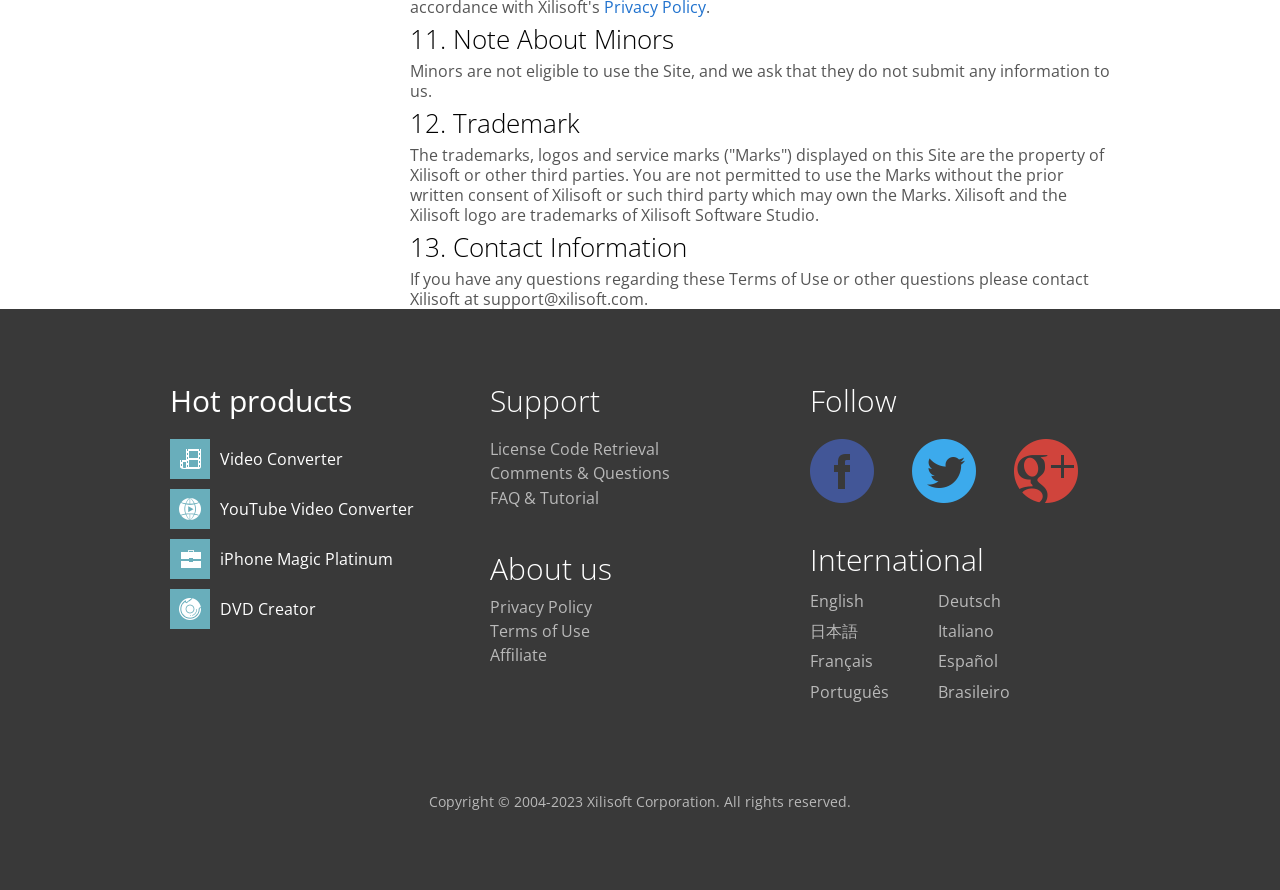Locate the bounding box coordinates of the area where you should click to accomplish the instruction: "Log in to the account".

None